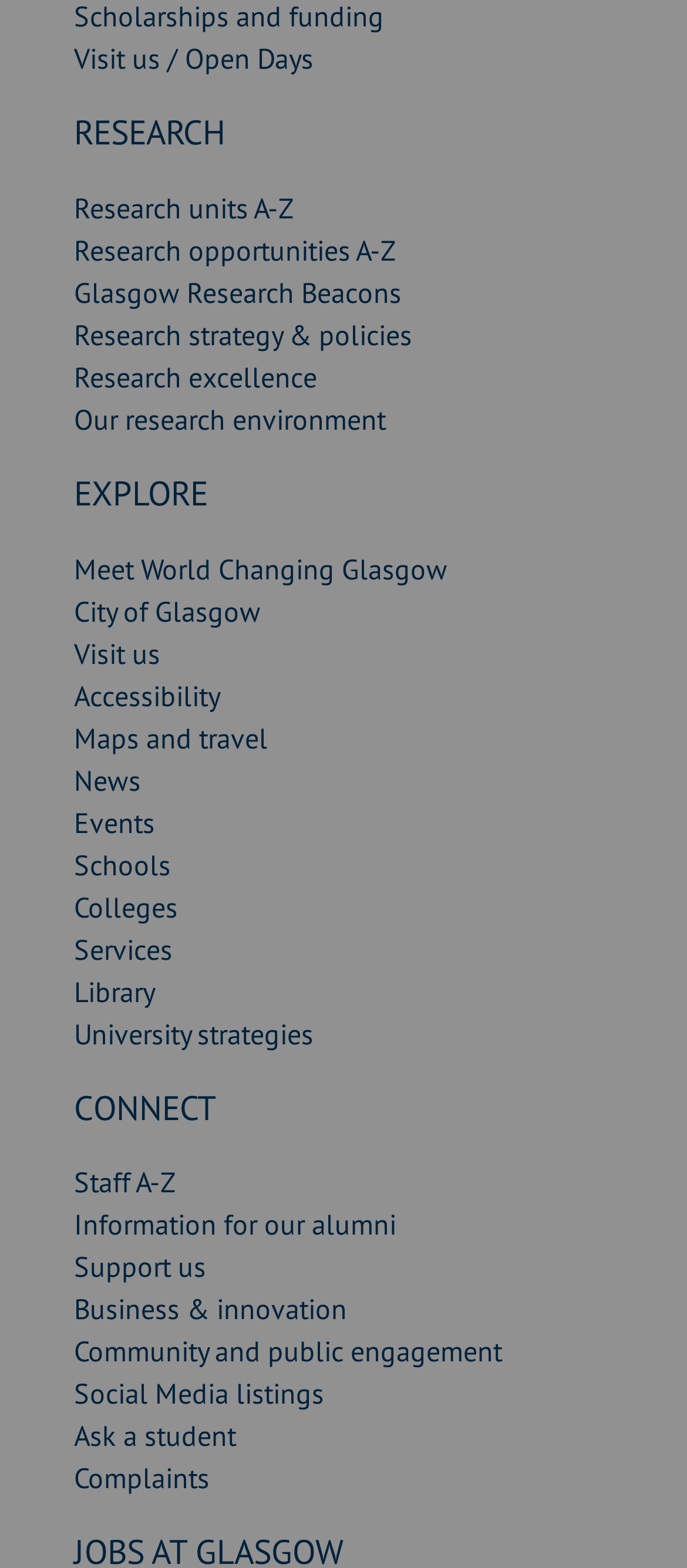Pinpoint the bounding box coordinates of the element that must be clicked to accomplish the following instruction: "Check the news". The coordinates should be in the format of four float numbers between 0 and 1, i.e., [left, top, right, bottom].

[0.108, 0.486, 0.205, 0.508]